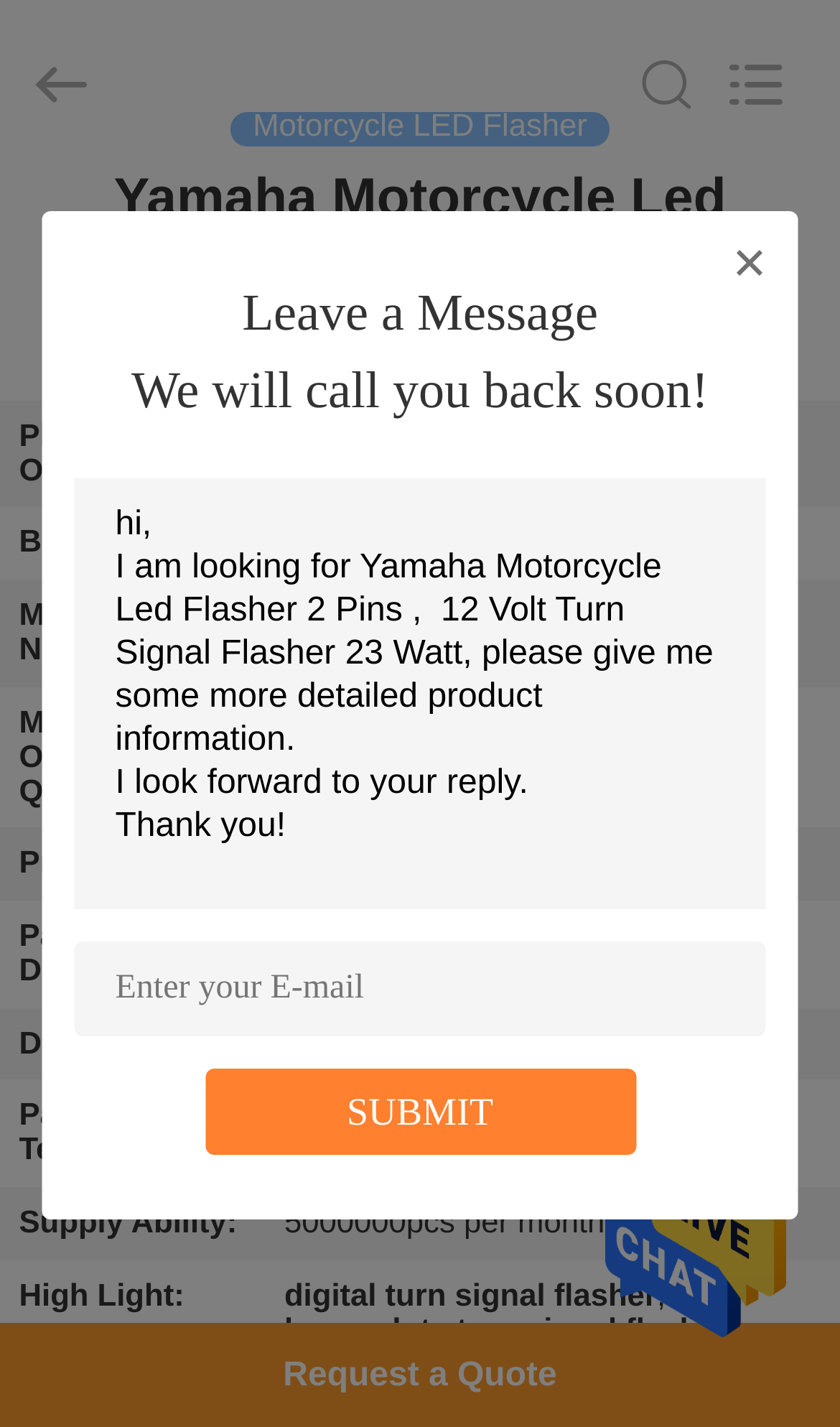What is the minimum order quantity?
Answer the question with a detailed explanation, including all necessary information.

I found the minimum order quantity by examining the table on the webpage, which lists the product details. In the row with the header 'Minimum Order Quantity:', the grid cell contains the text '1000pcs'.